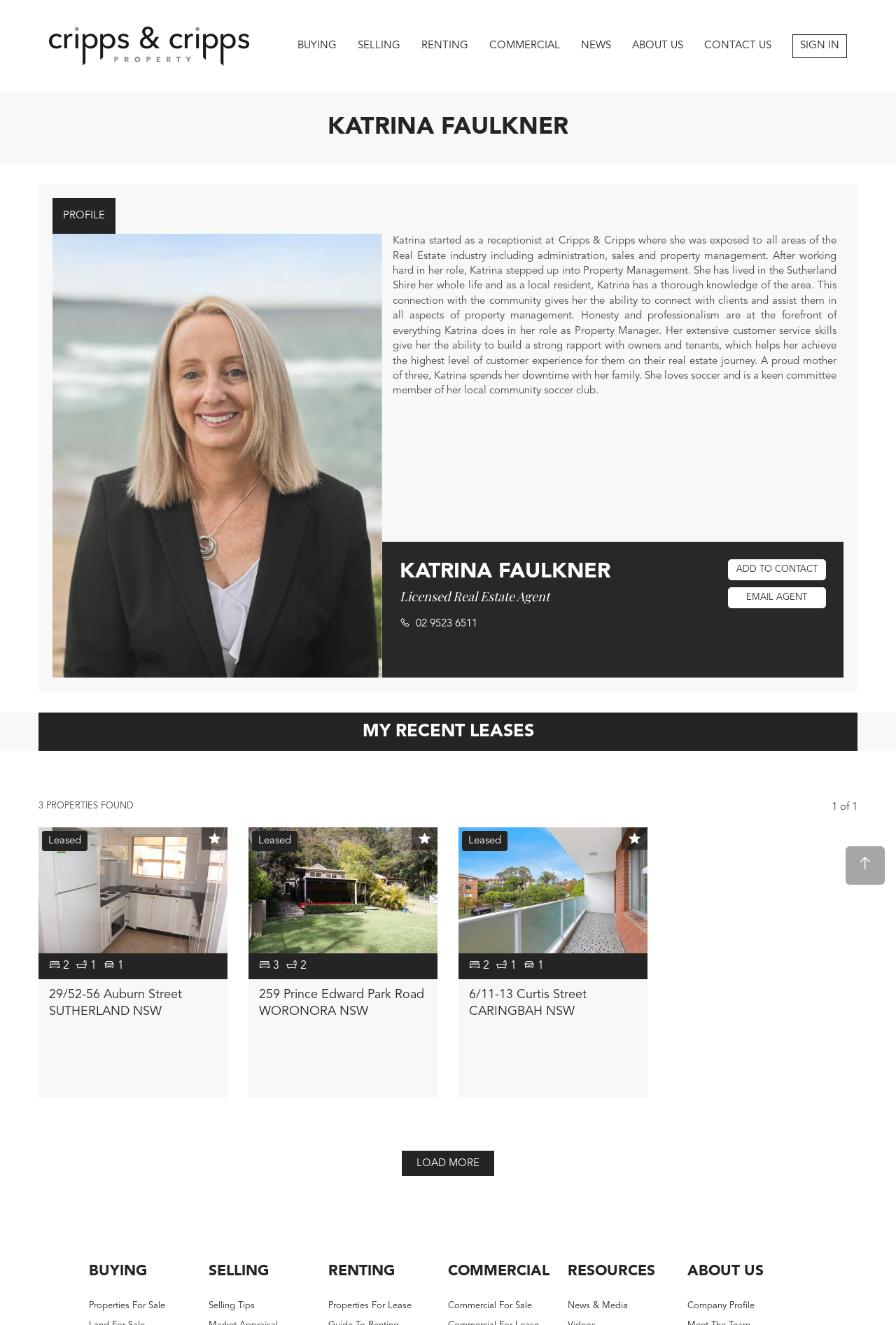Offer a detailed account of what is visible on the webpage.

This webpage is about Katrina Faulkner, a real estate agent at Cripps And Cripps Property. At the top of the page, there is a logo and a navigation menu with links to different sections, including "BUYING", "SELLING", "RENTING", "COMMERCIAL", "NEWS", "ABOUT US", and "CONTACT US". 

Below the navigation menu, there is a main section with a heading "KATRINA FAULKNER" and a tab list with two tabs: "PROFILE" and "MY RECENT LEASES". The "PROFILE" tab is currently selected and displays a brief bio of Katrina Faulkner, including her experience, skills, and personal life. There is also a photo of Katrina Faulkner and some contact information, including a phone number and links to add her to contacts or email her.

The "MY RECENT LEASES" tab displays a list of properties that Katrina Faulkner has recently leased, including images, addresses, and lease status. There are three properties listed, each with a brief description and a "Leased" status. There is also a "LOAD MORE" link at the bottom of the list.

At the bottom of the page, there is a footer section with links to different sections of the website, including "Properties For Sale", "Selling Tips", "Properties For Lease", "Commercial For Sale", "News & Media", and "Company Profile".